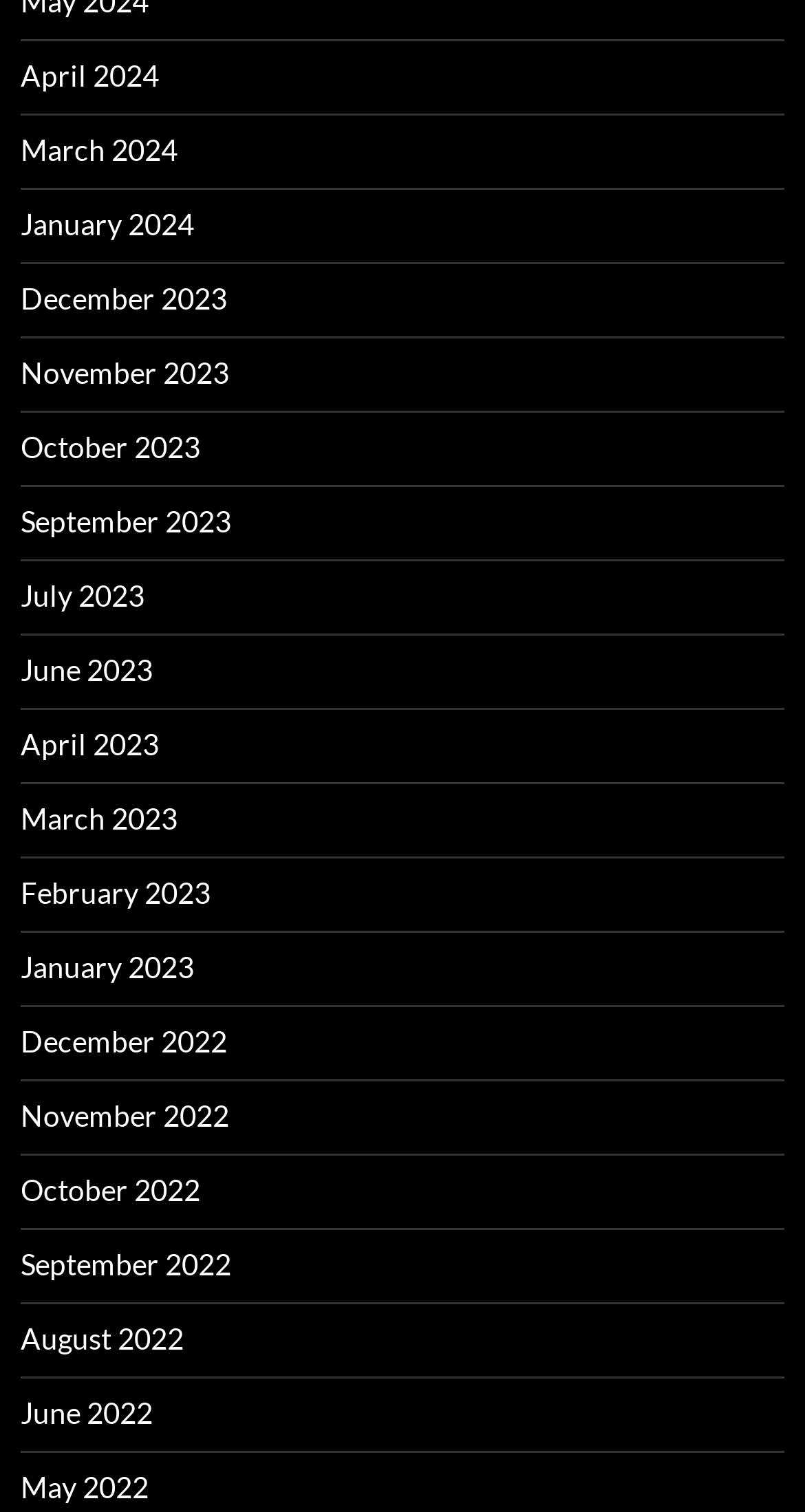Analyze the image and deliver a detailed answer to the question: What is the earliest month listed?

I looked at the list of links and found the earliest month listed, which is December 2022.